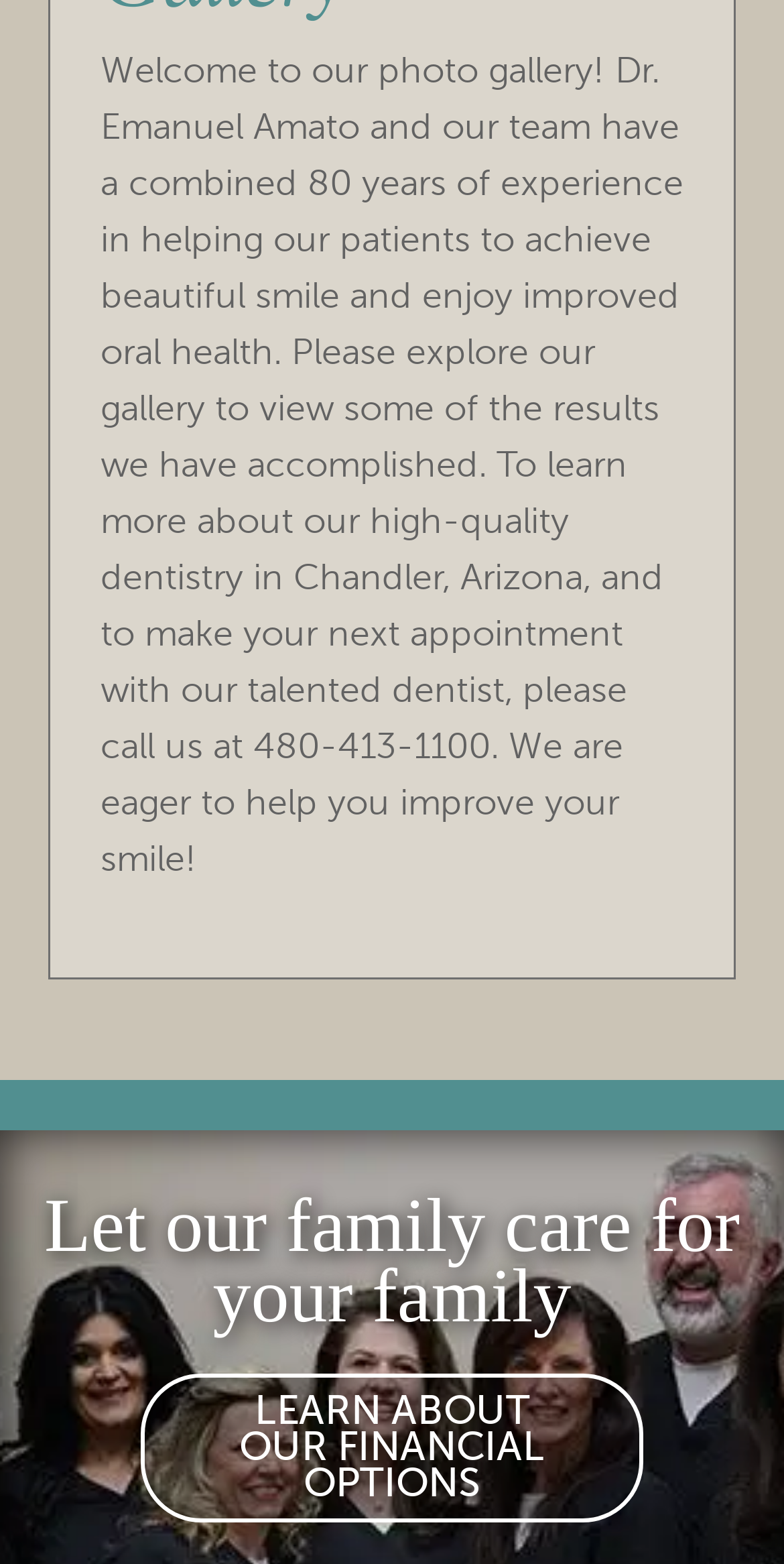Given the element description: "Referring Doctors", predict the bounding box coordinates of this UI element. The coordinates must be four float numbers between 0 and 1, given as [left, top, right, bottom].

[0.0, 0.07, 1.0, 0.129]